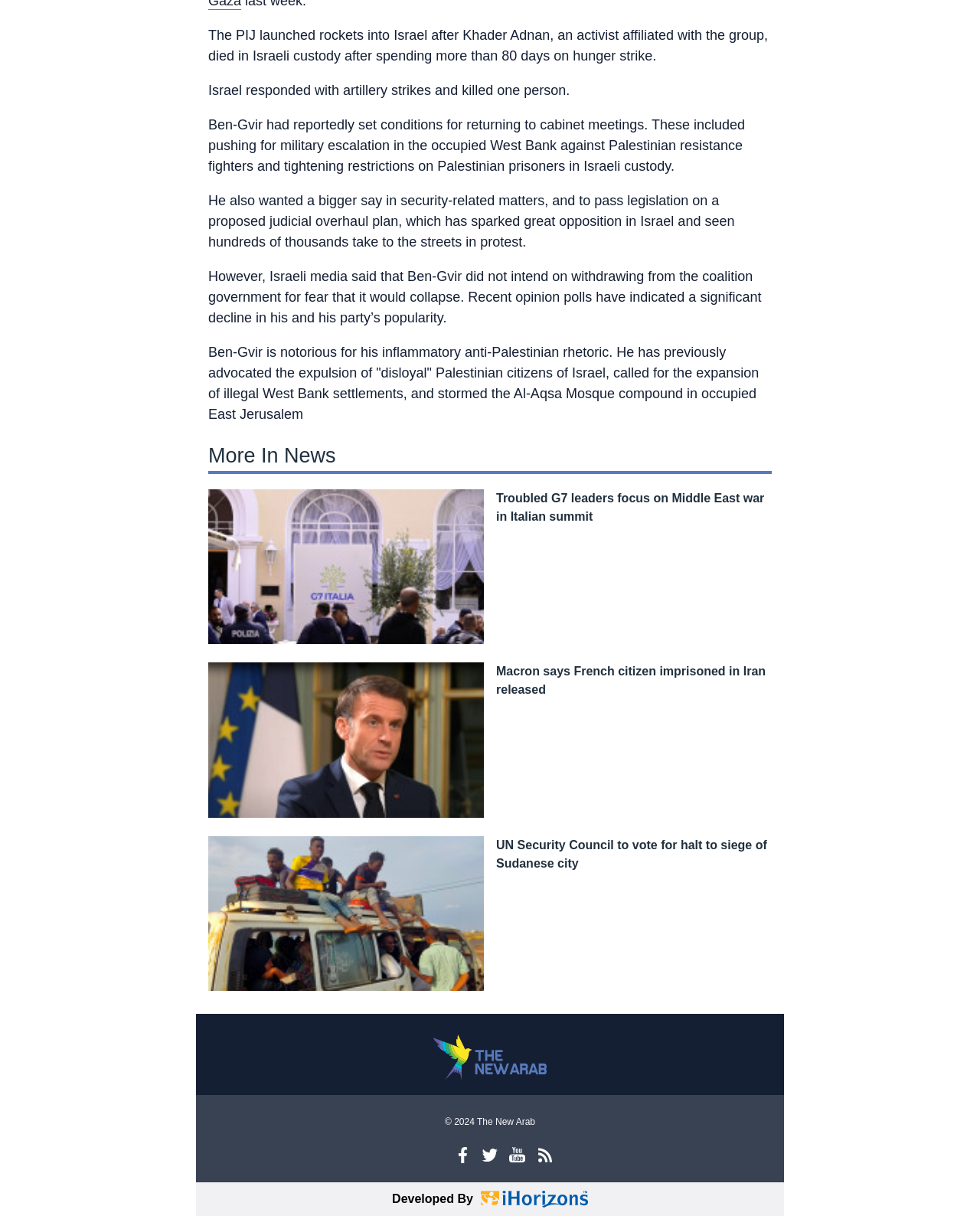Find the bounding box of the UI element described as follows: "Twitter".

[0.492, 0.943, 0.508, 0.956]